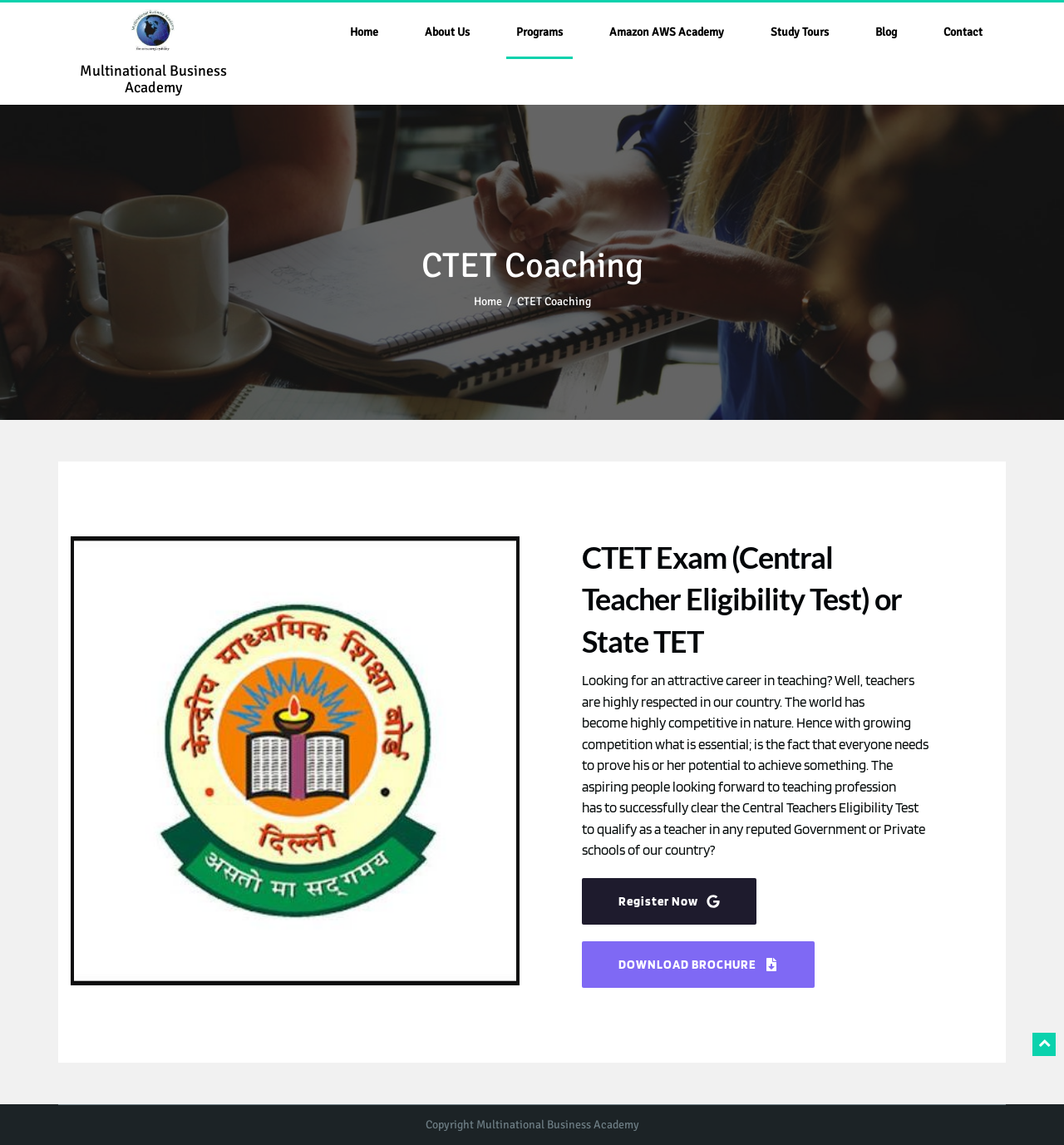Please answer the following question using a single word or phrase: 
Who owns the copyright of the webpage?

Multinational Business Academy